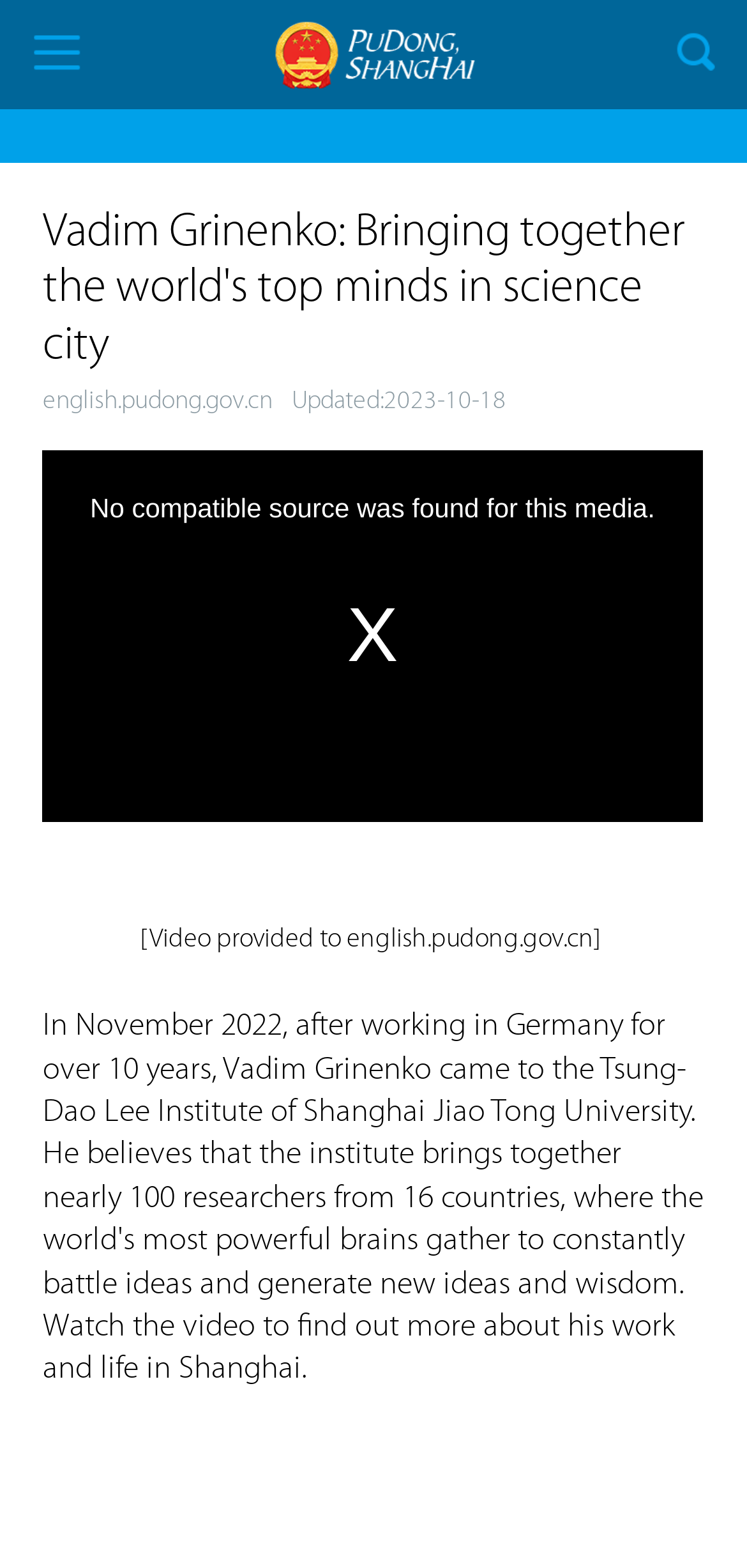Observe the image and answer the following question in detail: What is the name of the institution mentioned on this webpage?

Although the institution is not explicitly mentioned on the webpage, the meta description provides context that Vadim Grinenko came to the Tsung-Dao Lee Institute of Shanghai Jiao Tong University, which suggests that this is the institution being referred to.